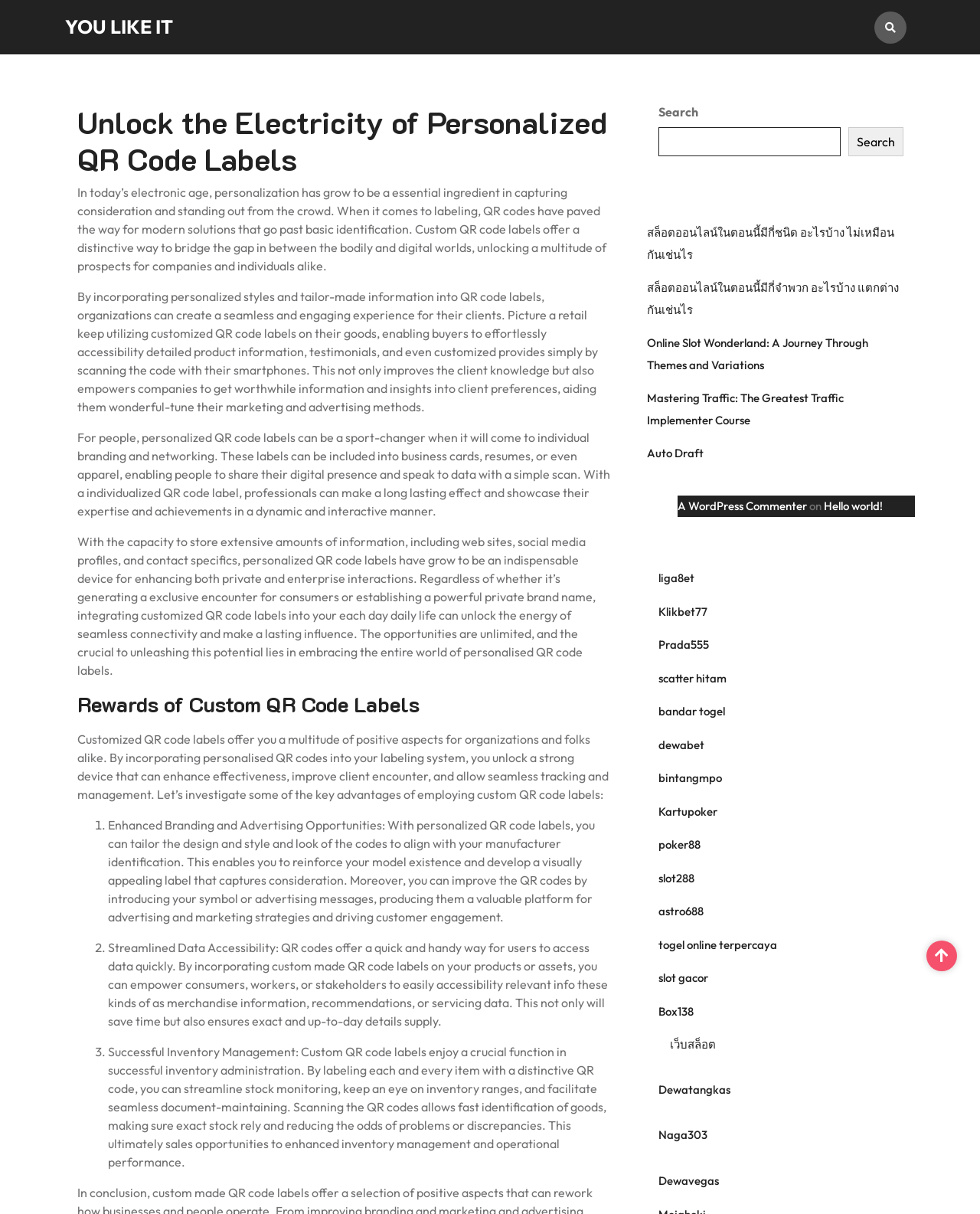Extract the top-level heading from the webpage and provide its text.

Unlock the Electricity of Personalized QR Code Labels